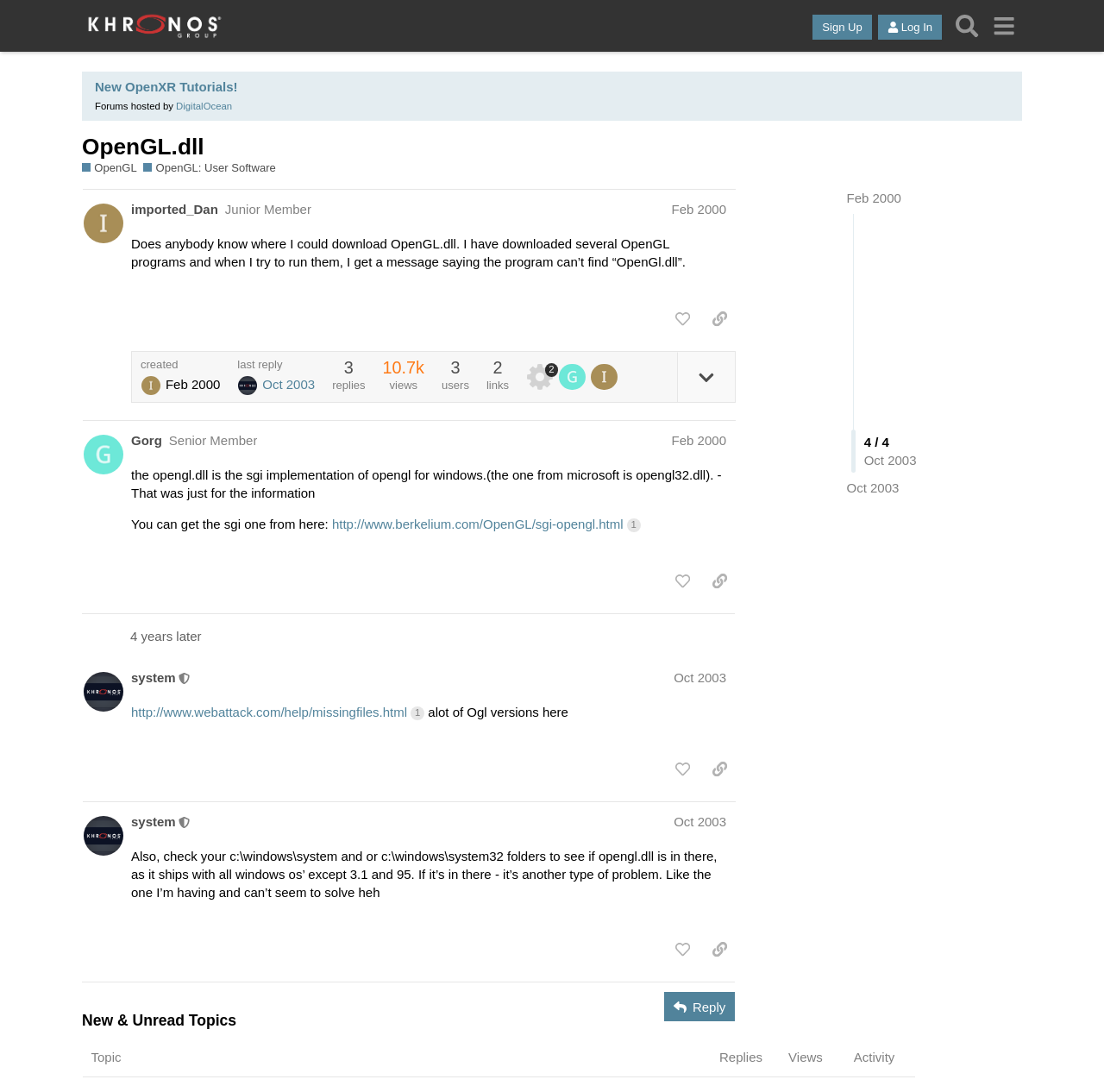Using the provided description Feb 2000, find the bounding box coordinates for the UI element. Provide the coordinates in (top-left x, top-left y, bottom-right x, bottom-right y) format, ensuring all values are between 0 and 1.

[0.608, 0.397, 0.658, 0.41]